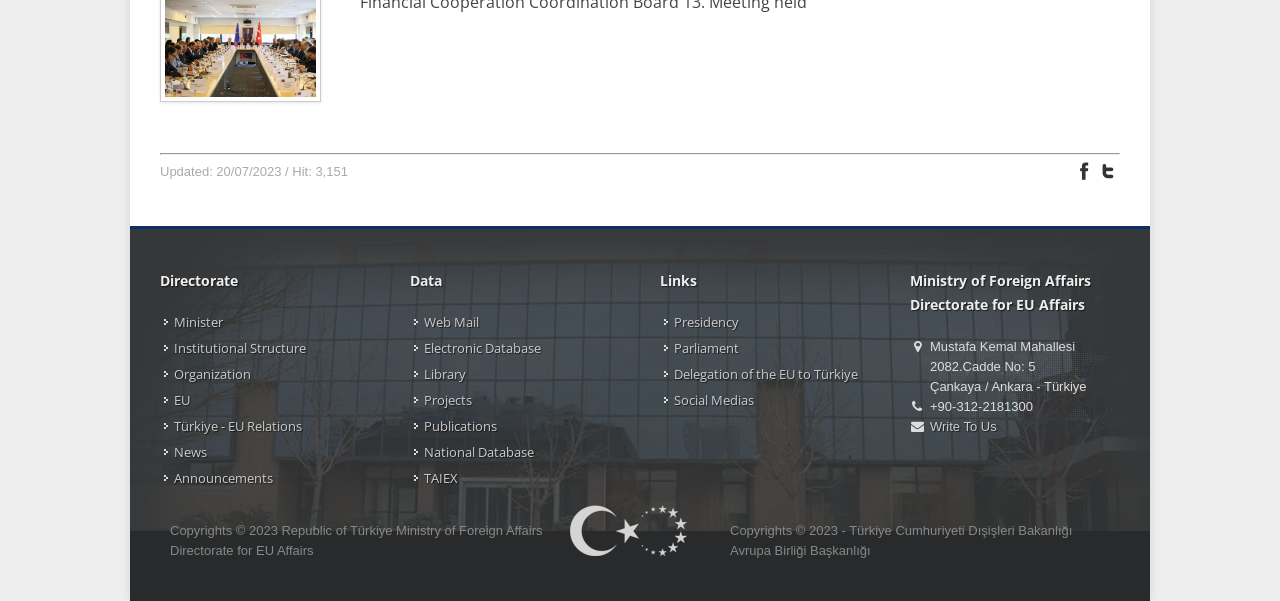Find the bounding box coordinates of the element you need to click on to perform this action: 'Write to the Ministry of Foreign Affairs'. The coordinates should be represented by four float values between 0 and 1, in the format [left, top, right, bottom].

[0.727, 0.697, 0.779, 0.722]